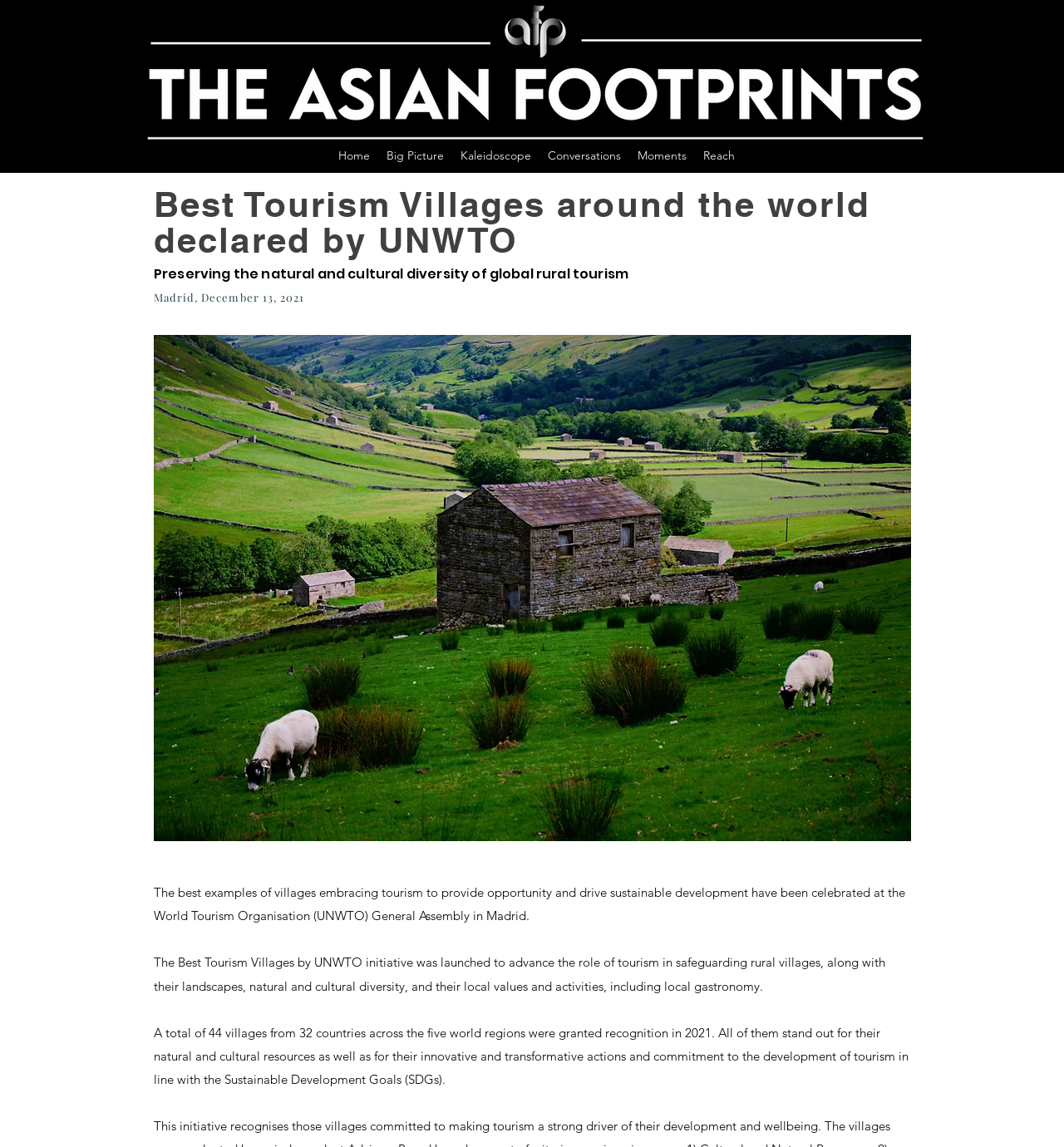What is the organization that declared the Best Tourism Villages?
Can you give a detailed and elaborate answer to the question?

The answer can be found in the heading 'Best Tourism Villages around the world declared by UNWTO' which indicates that UNWTO is the organization that declared the Best Tourism Villages.